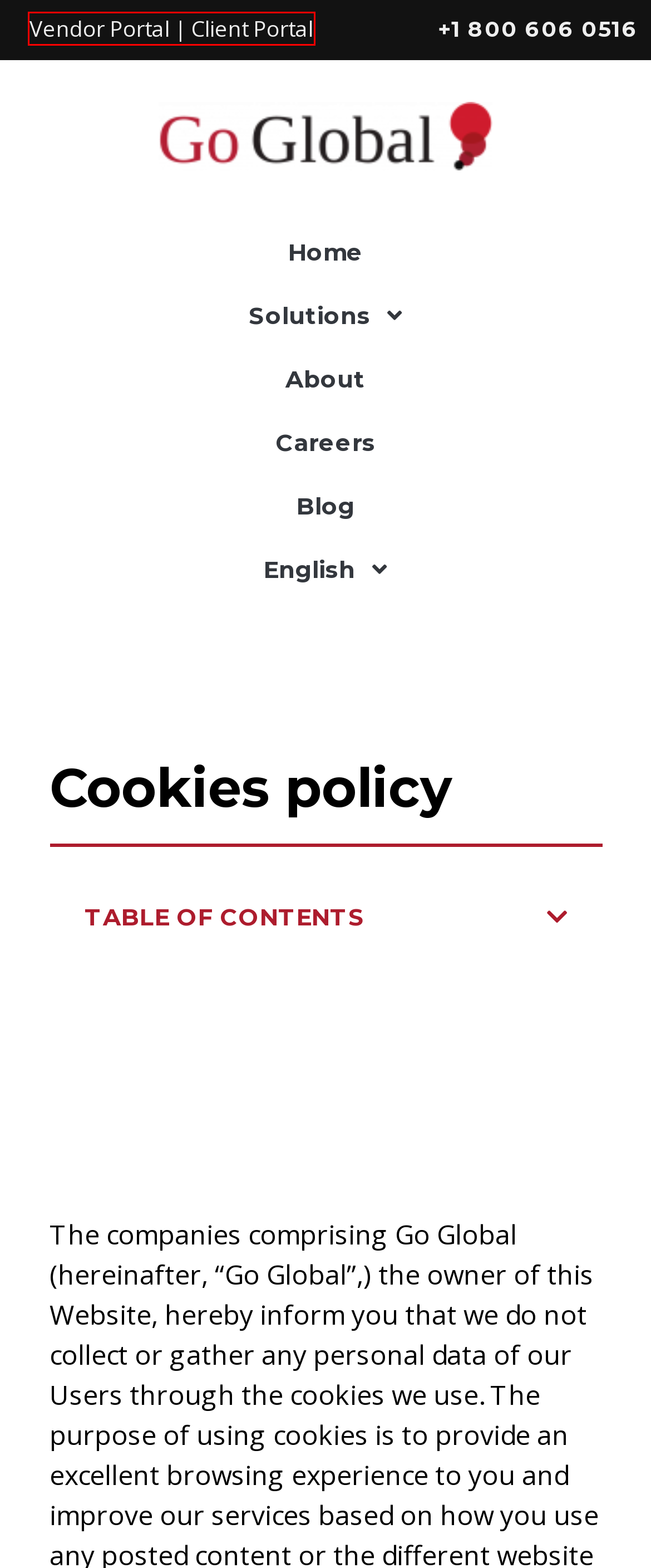You have a screenshot of a webpage with a red rectangle bounding box. Identify the best webpage description that corresponds to the new webpage after clicking the element within the red bounding box. Here are the candidates:
A. Solutions · Go Global
B. Política de cookies - Cómo ser youtuber
C. About · Go Global
D. Manage cookies in Microsoft Edge: View, allow, block, delete and use - Microsoft Support
E. Blog · Go Global
F. Careers · Go Global
G. Home · Go Global
H. Plunet BusinessManager

H